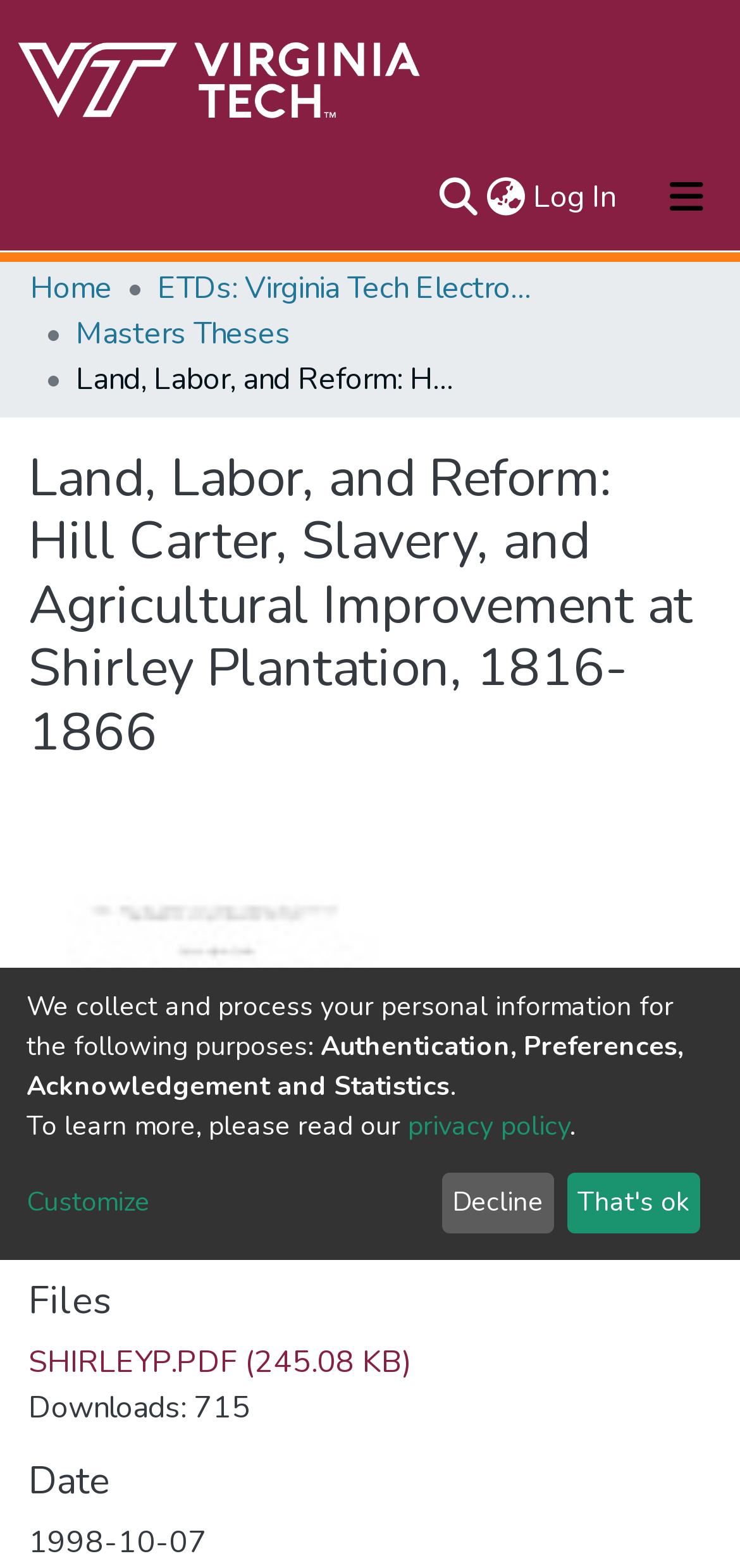Observe the image and answer the following question in detail: What is the date of the document?

The date of the document can be found in the 'Date' section of the webpage, which is located below the 'Files' section.